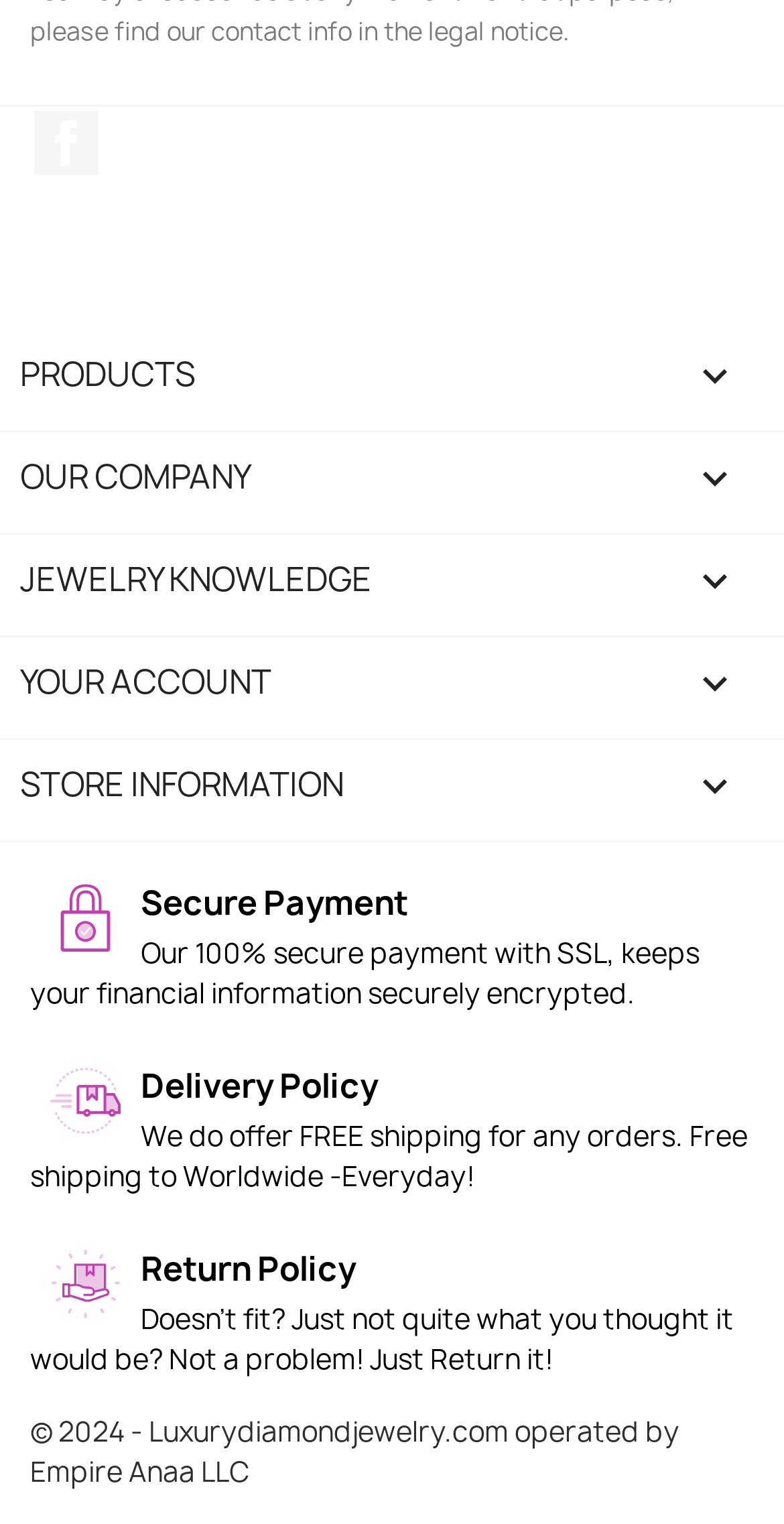Give a short answer using one word or phrase for the question:
What is the company name operating this website?

Empire Anaa LLC